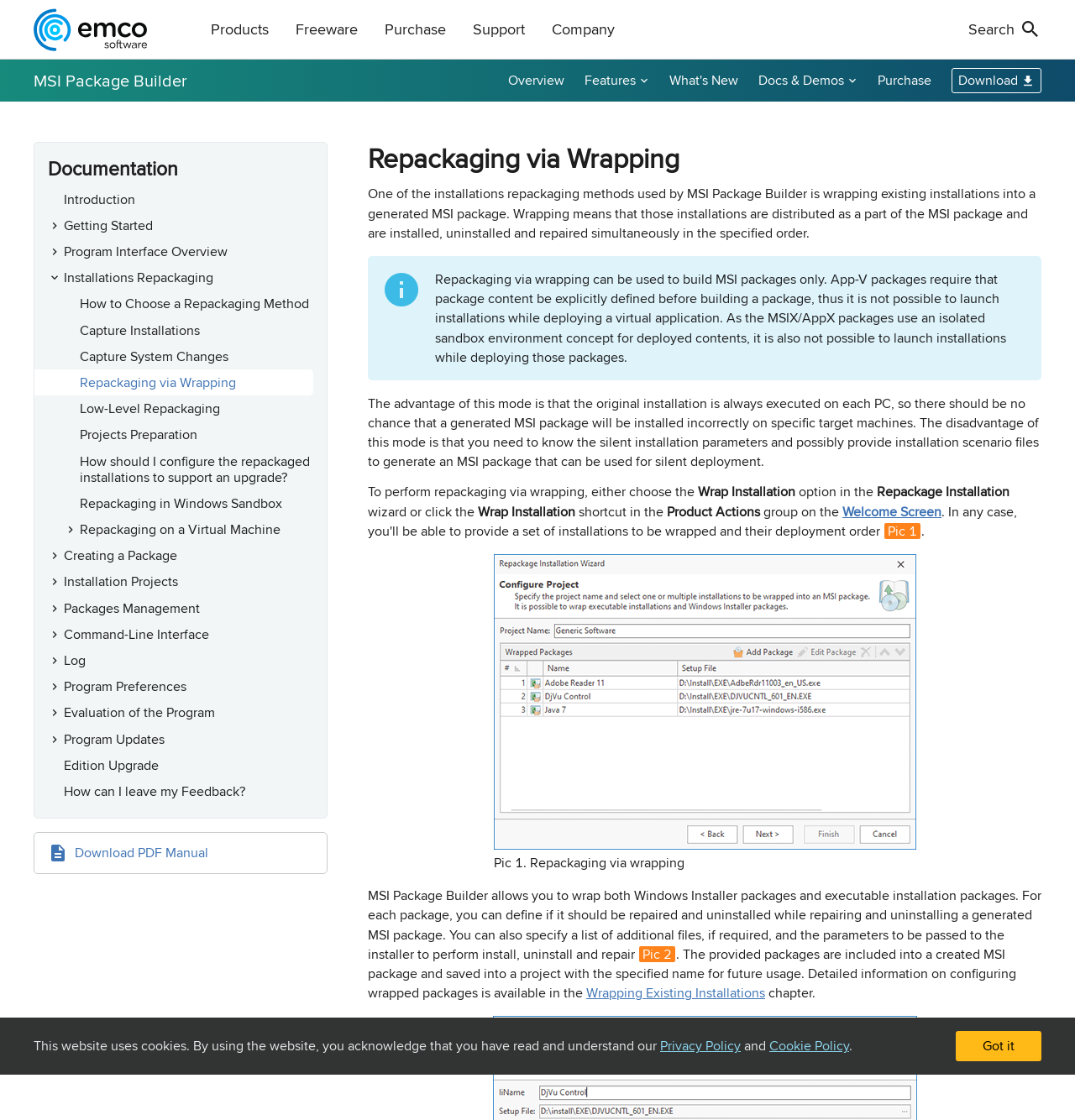Provide the bounding box coordinates, formatted as (top-left x, top-left y, bottom-right x, bottom-right y), with all values being floating point numbers between 0 and 1. Identify the bounding box of the UI element that matches the description: Overview

[0.463, 0.053, 0.534, 0.091]